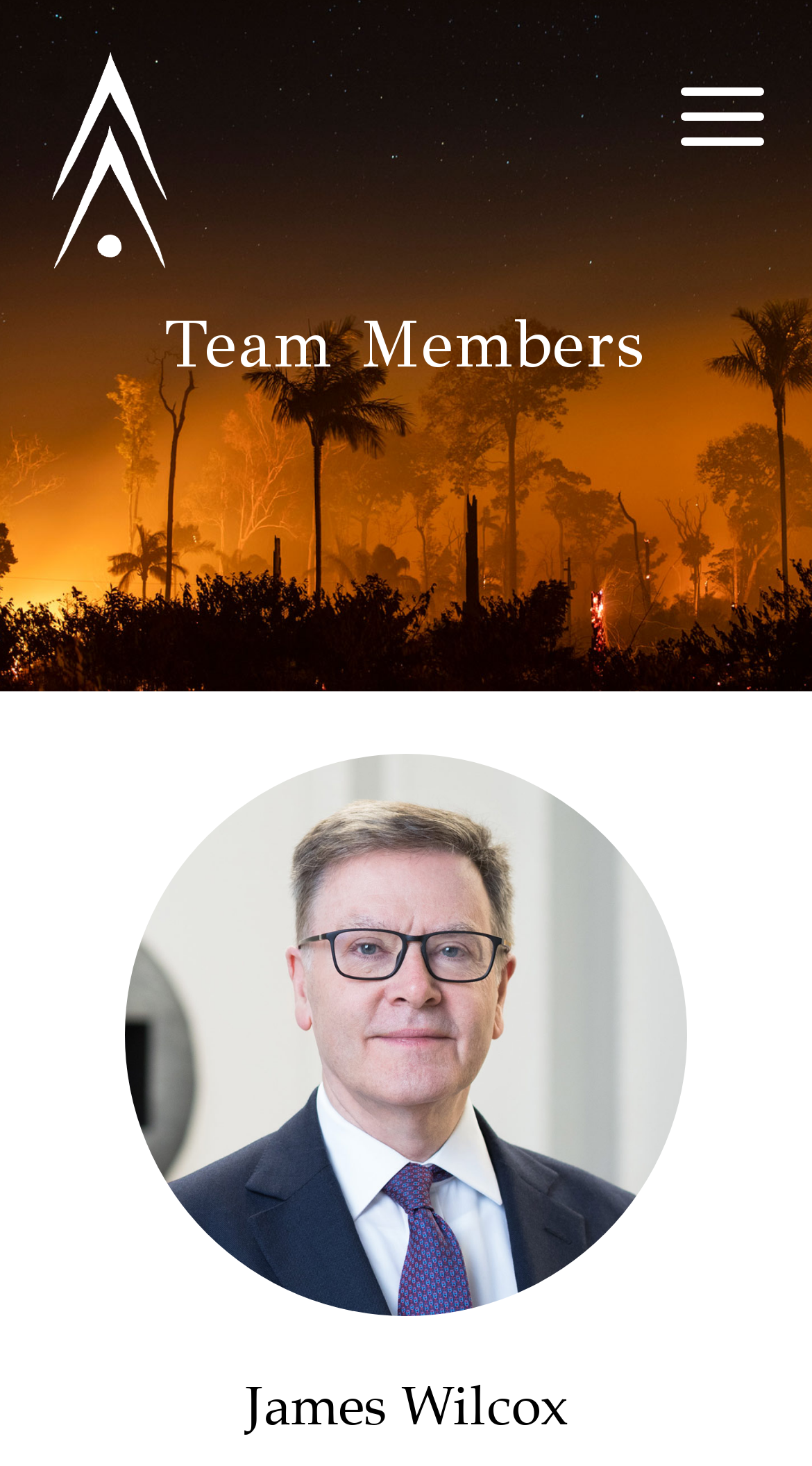Please determine the bounding box coordinates, formatted as (top-left x, top-left y, bottom-right x, bottom-right y), with all values as floating point numbers between 0 and 1. Identify the bounding box of the region described as: parent_node: Email * aria-describedby="email-notes" name="email"

None